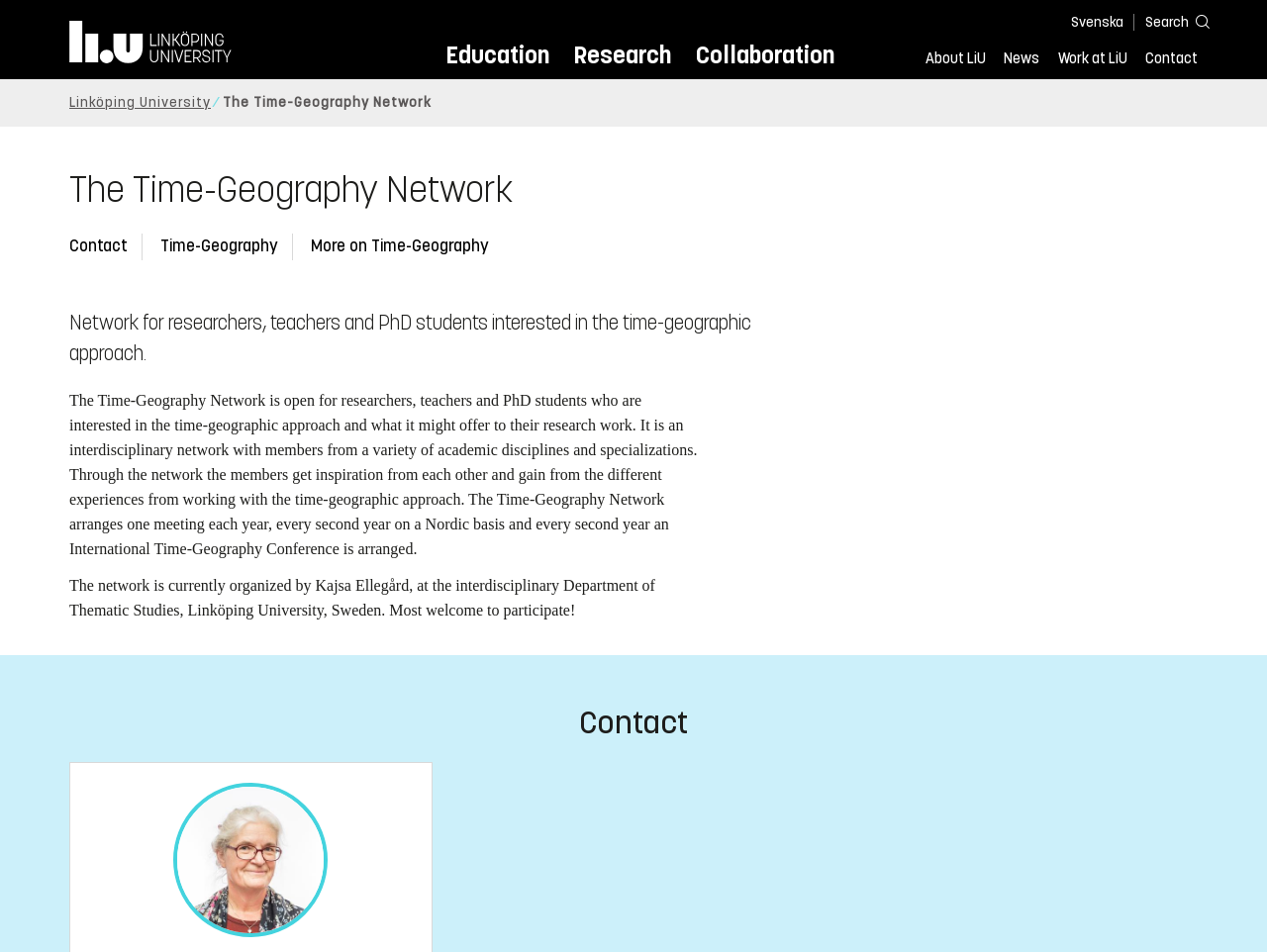Please identify the coordinates of the bounding box that should be clicked to fulfill this instruction: "Contact the network".

[0.055, 0.248, 0.101, 0.269]